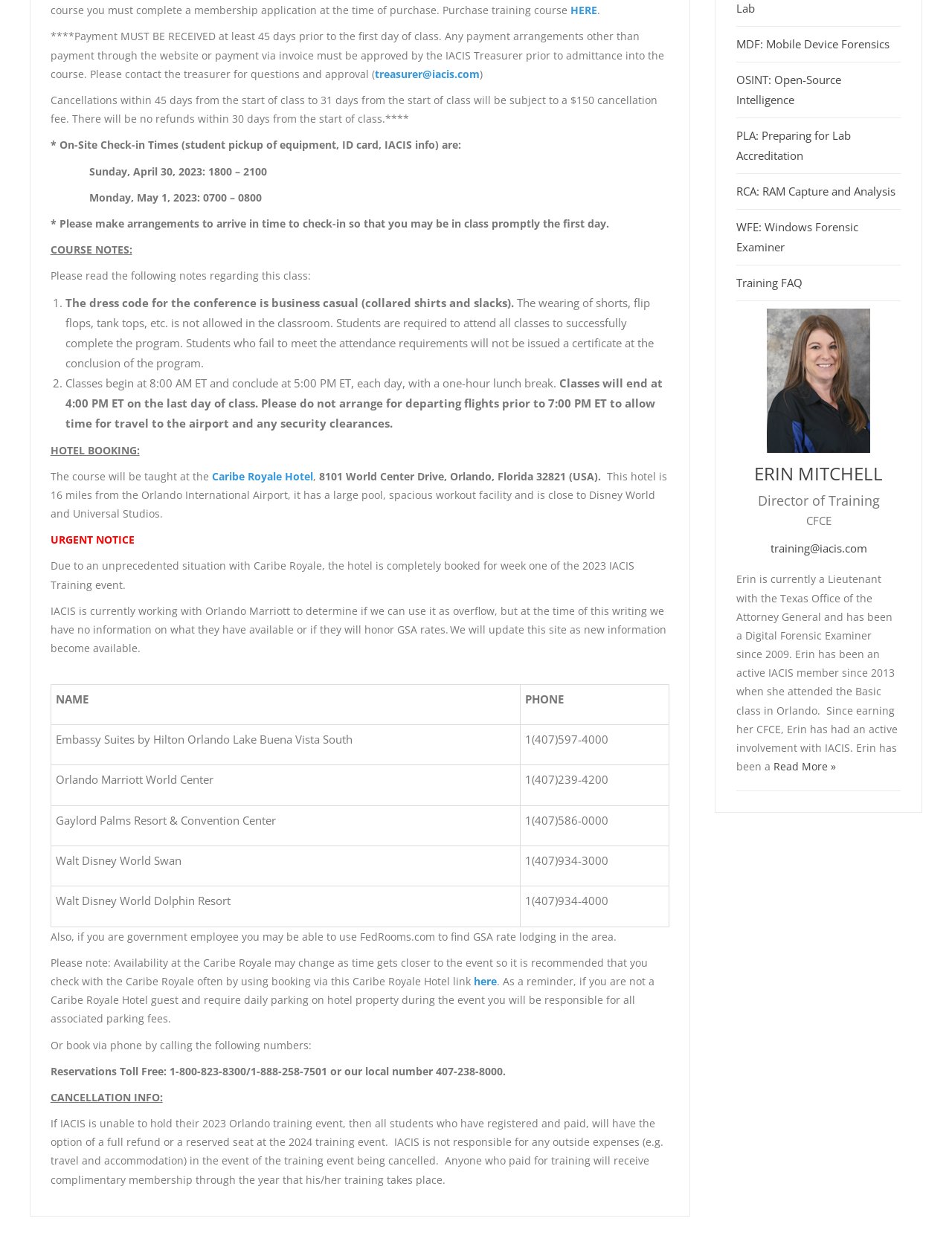Identify the bounding box of the UI component described as: "MDF: Mobile Device Forensics".

[0.774, 0.029, 0.935, 0.041]